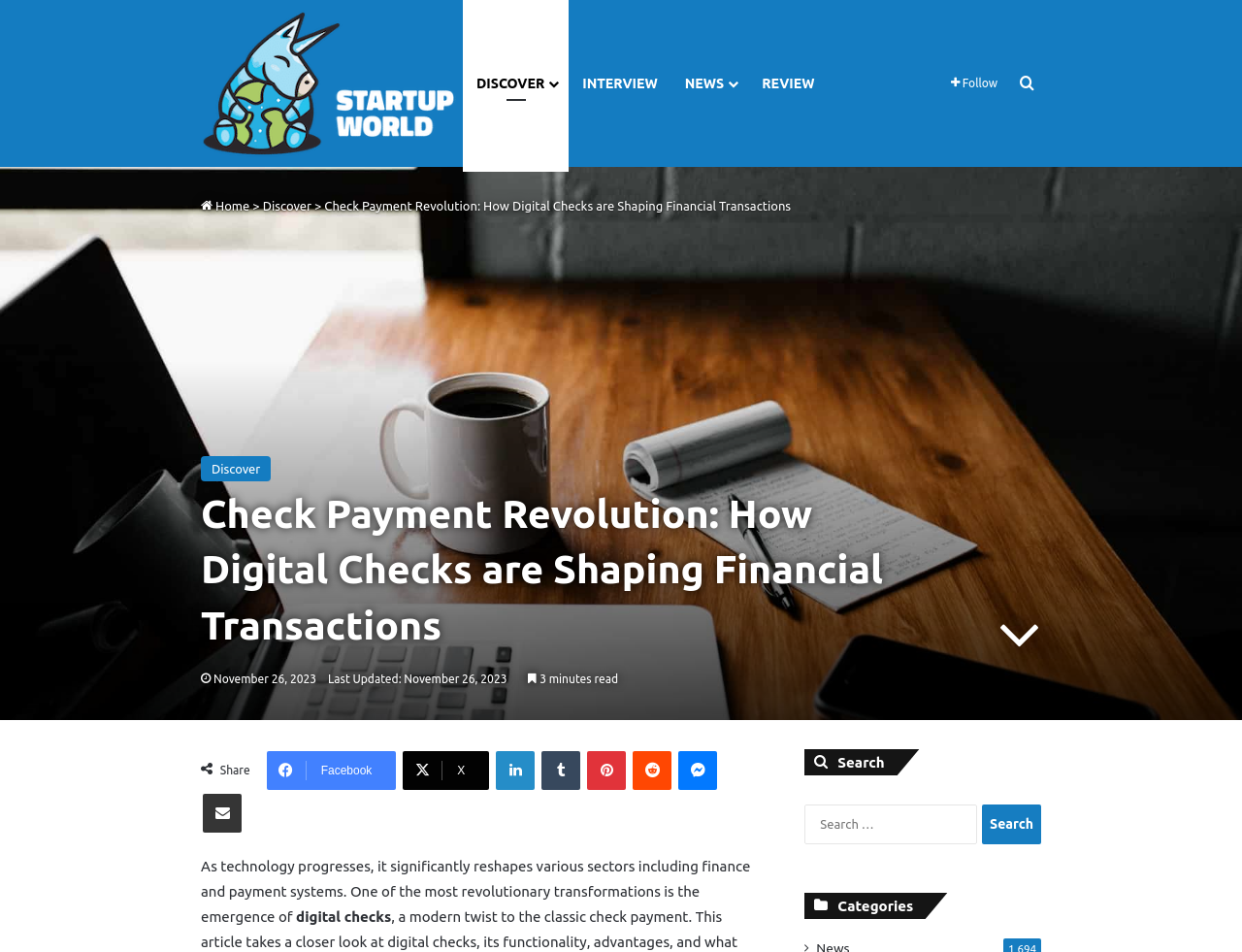Provide a single word or phrase answer to the question: 
What is the purpose of the button at the bottom right?

Search